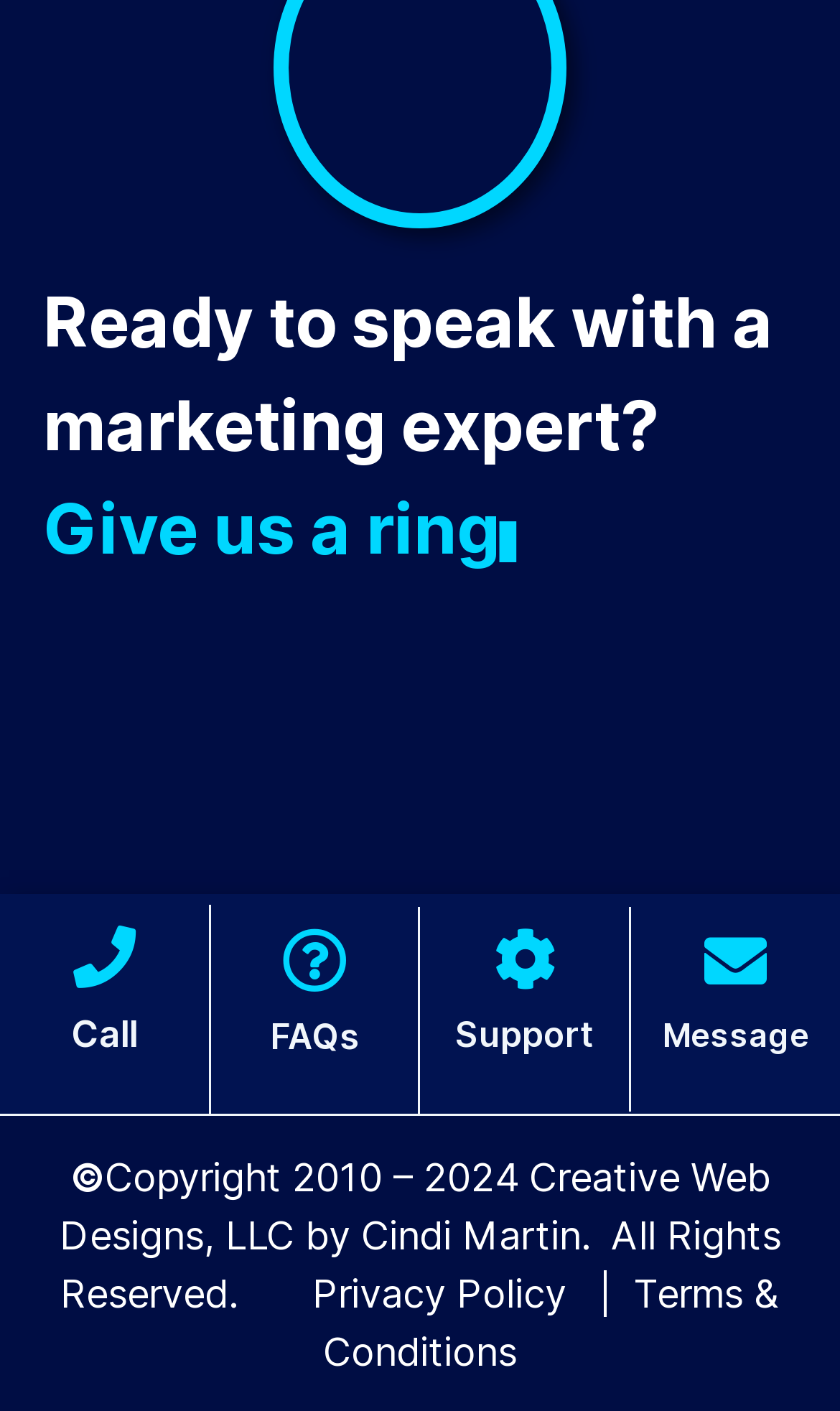Give a short answer using one word or phrase for the question:
What are the two links at the bottom-right corner?

Privacy Policy, Terms & Conditions